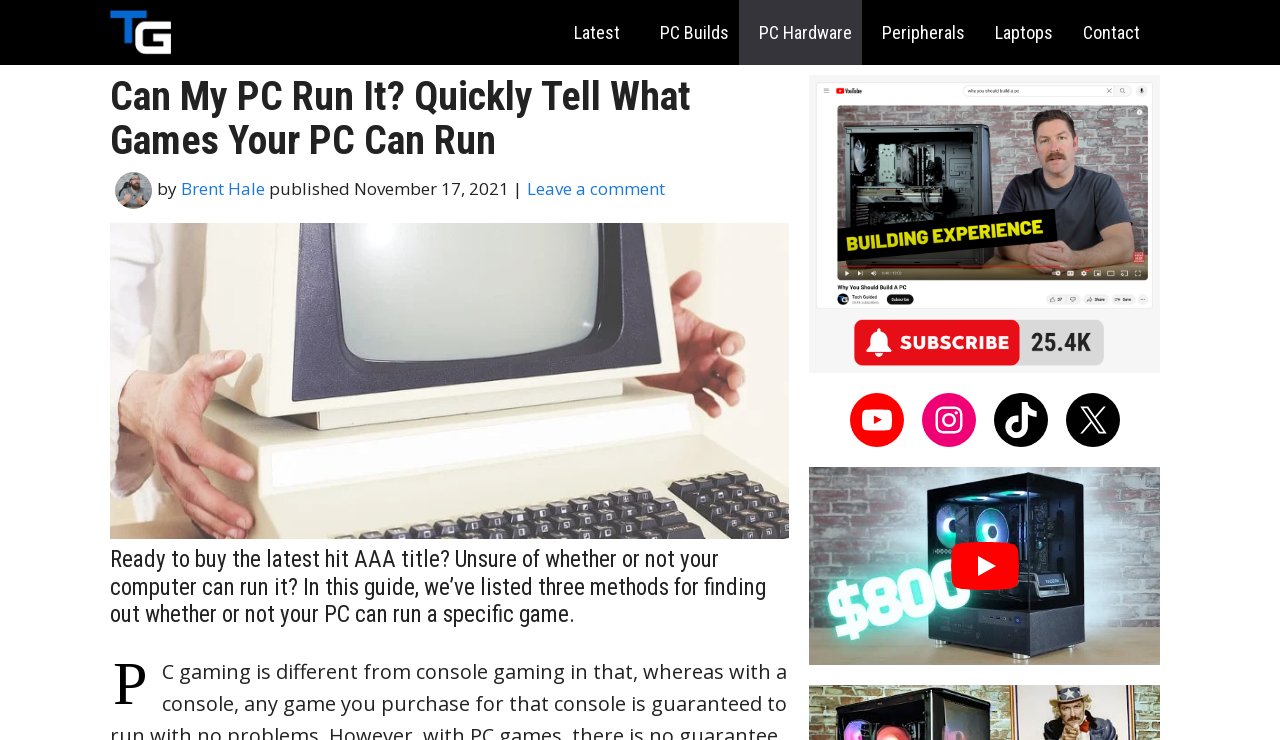What is the topic of the image at the top of the webpage?
Please answer the question as detailed as possible.

The image at the top of the webpage shows a computer running a game, which is relevant to the topic of the webpage, which is checking PC game compatibility.